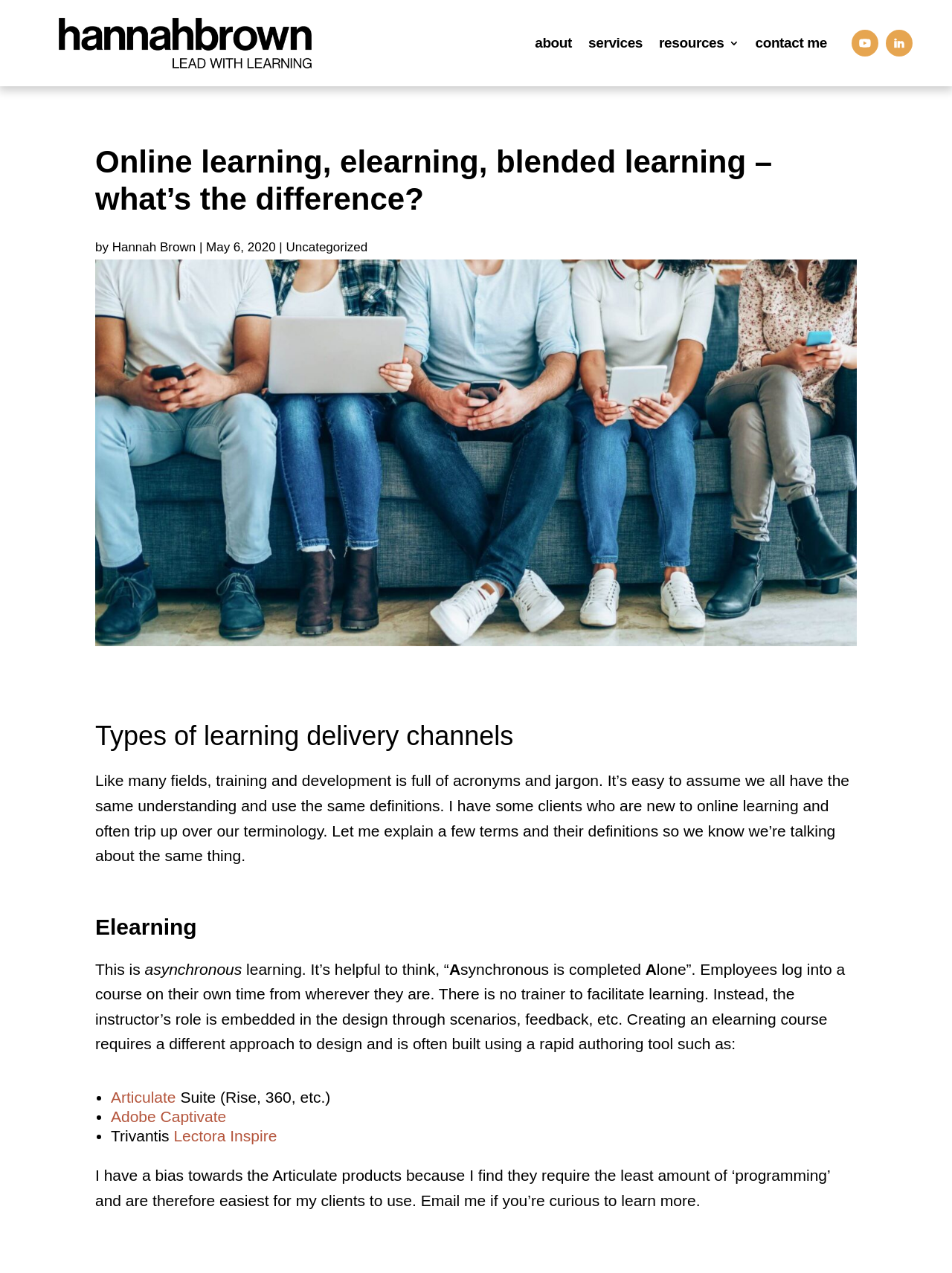Identify the bounding box coordinates for the UI element described by the following text: "Hannah Brown". Provide the coordinates as four float numbers between 0 and 1, in the format [left, top, right, bottom].

[0.118, 0.188, 0.206, 0.2]